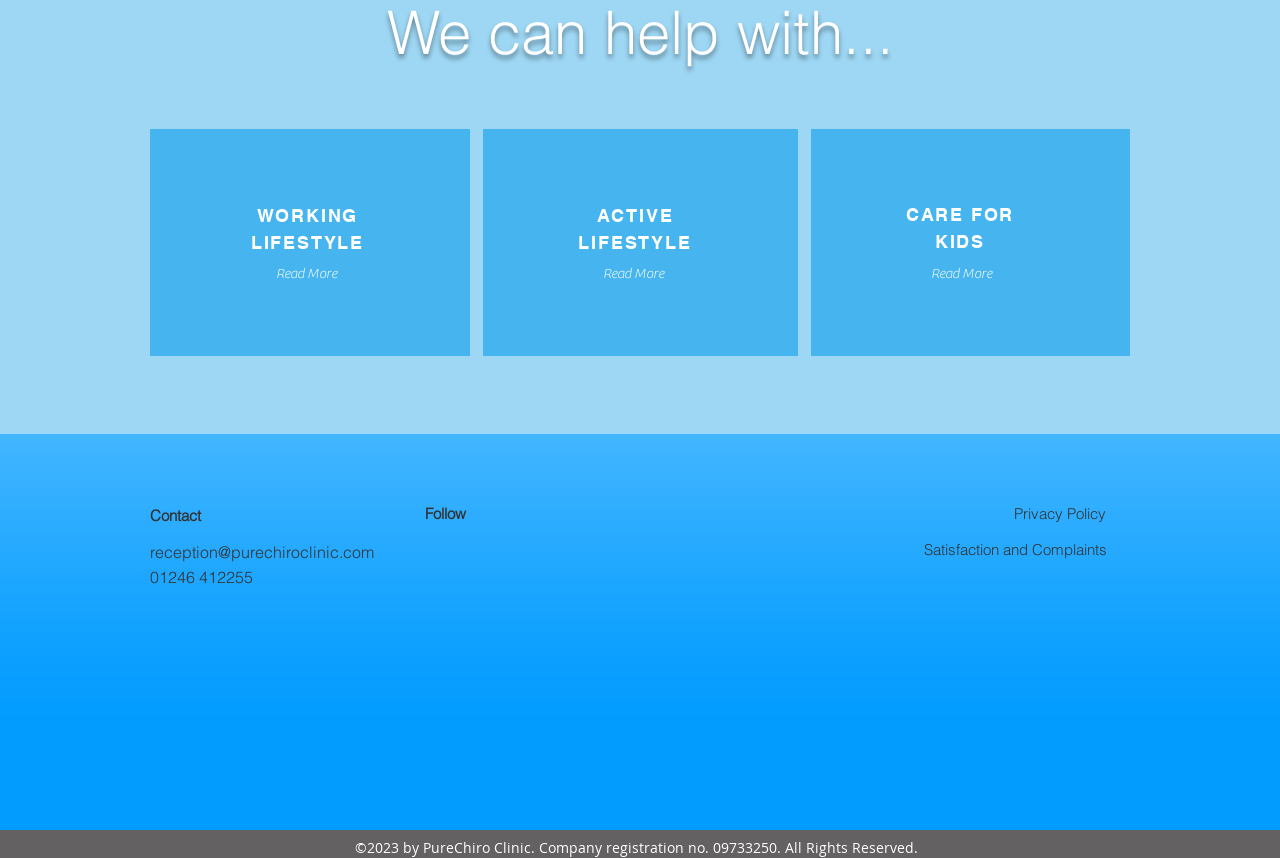What is the clinic's company registration number?
Please provide a comprehensive answer based on the information in the image.

The company registration number can be found at the bottom of the webpage, in the copyright section, which states '©2023 by PureChiro Clinic. Company registration no. 09733250. All Rights Reserved.'